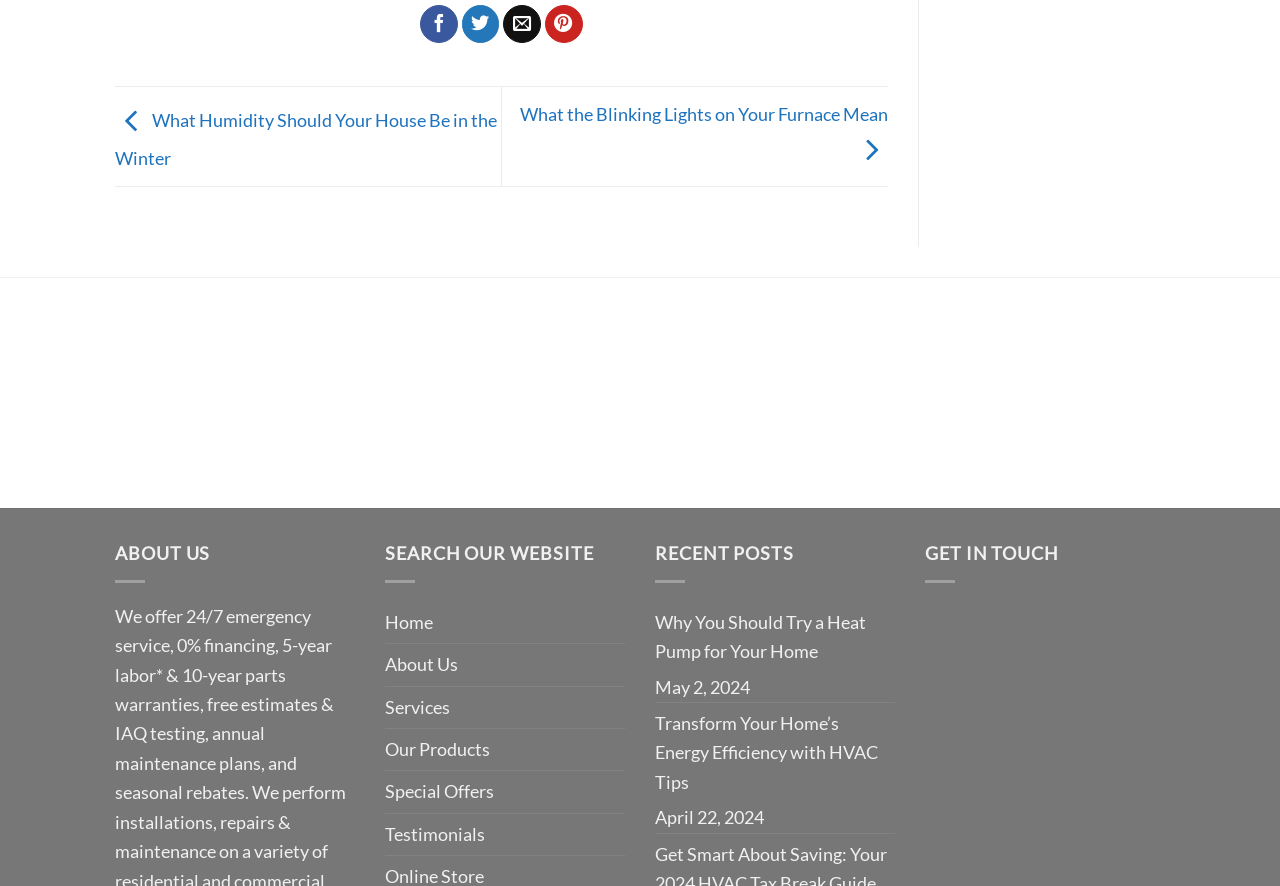Please predict the bounding box coordinates (top-left x, top-left y, bottom-right x, bottom-right y) for the UI element in the screenshot that fits the description: Testimonials

[0.301, 0.919, 0.379, 0.965]